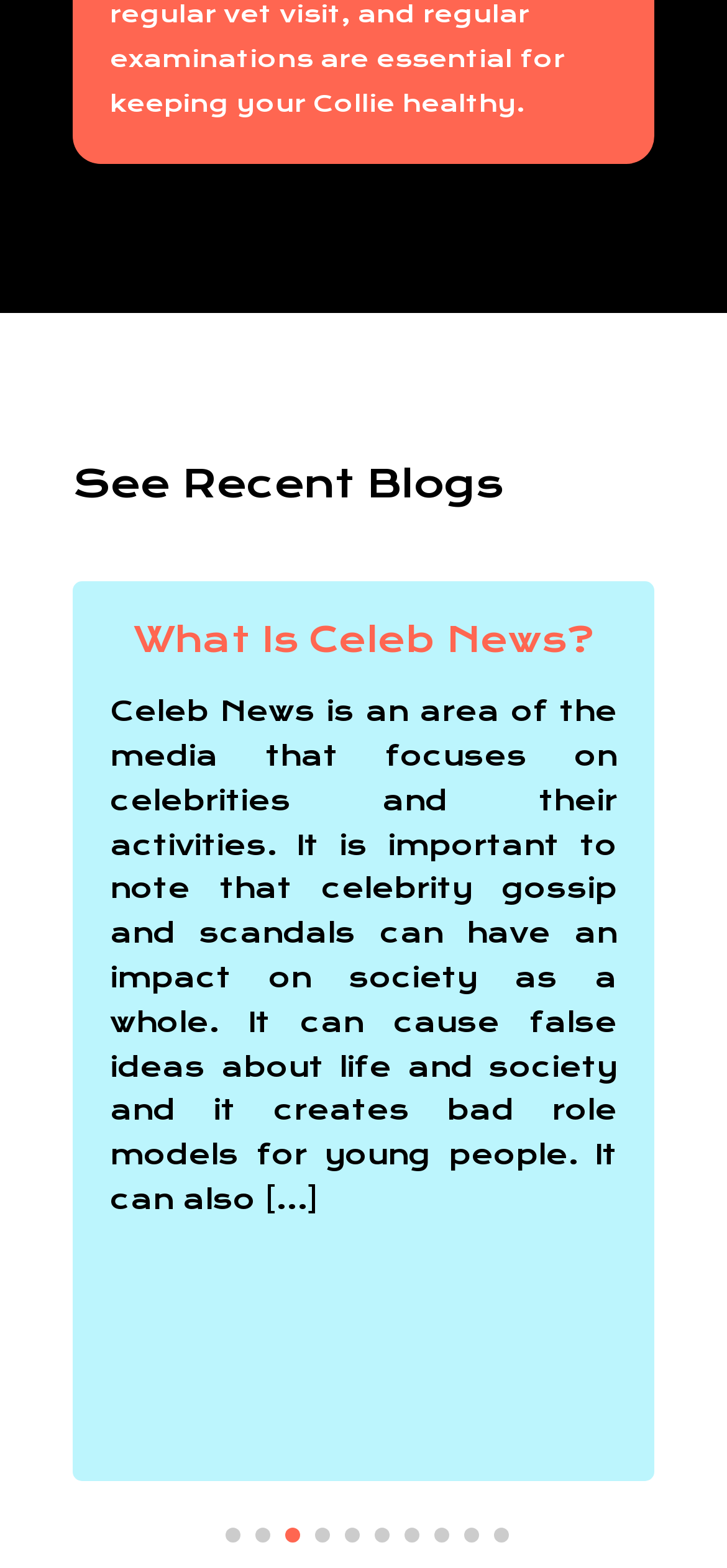Who is the target audience for the AI writer?
Give a single word or phrase answer based on the content of the image.

Solopreneurs, freelancers, and small companies